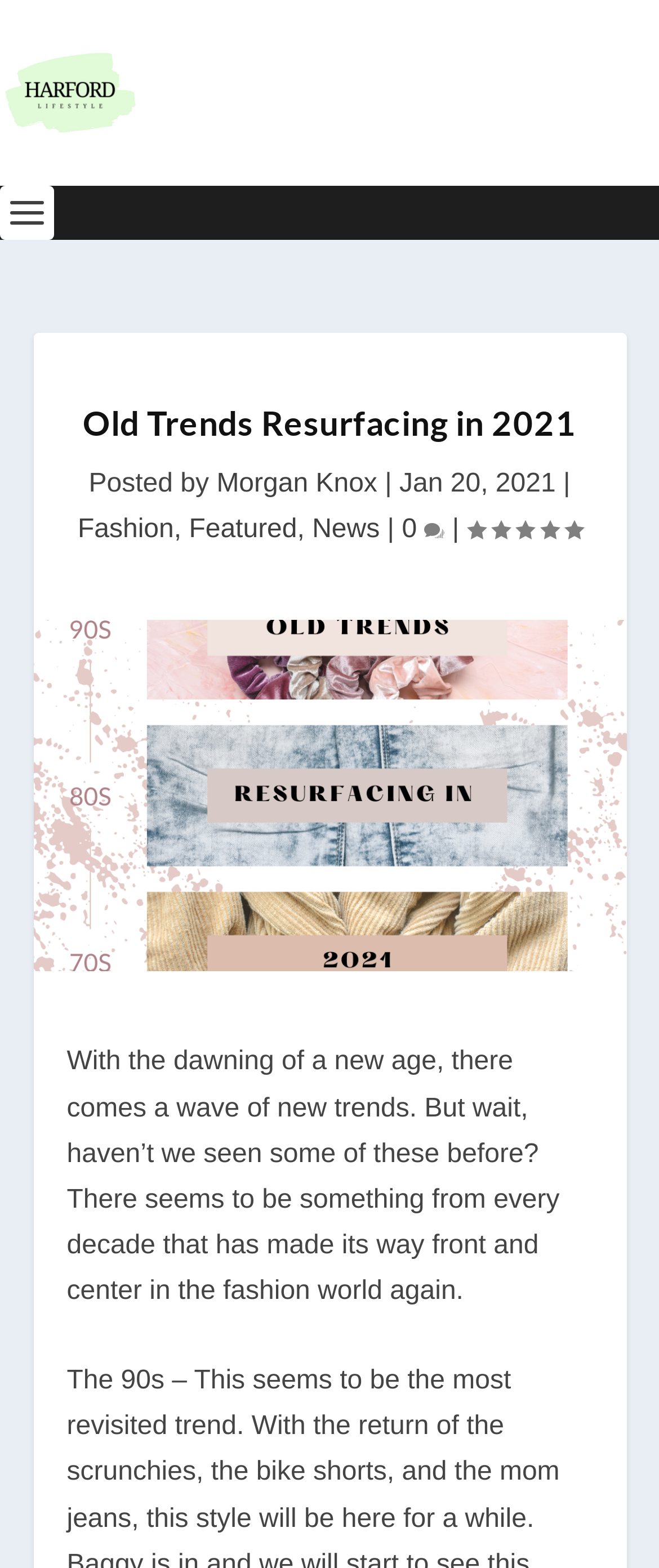Based on the element description alt="Harford Lifestyle", identify the bounding box of the UI element in the given webpage screenshot. The coordinates should be in the format (top-left x, top-left y, bottom-right x, bottom-right y) and must be between 0 and 1.

[0.0, 0.032, 0.212, 0.086]